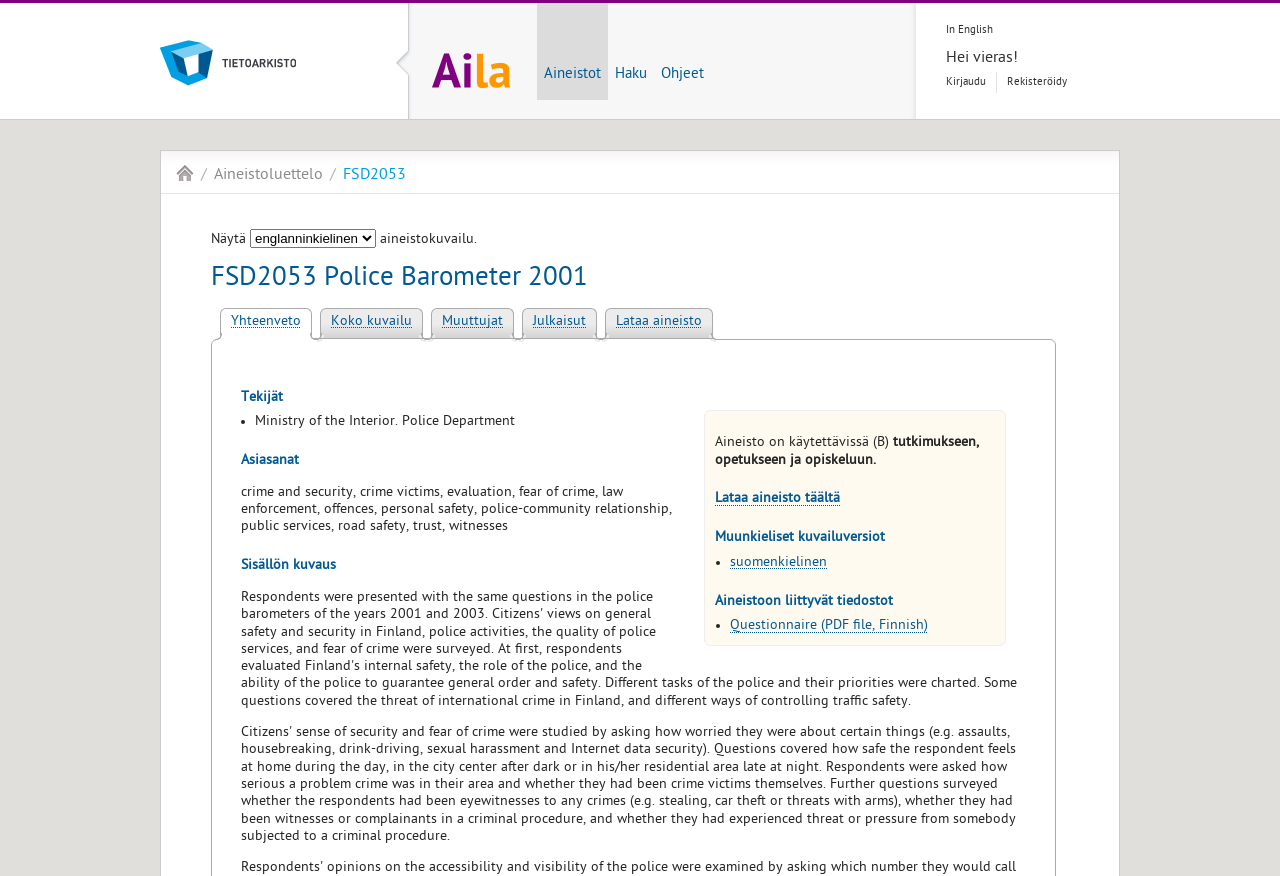What is the topic of the research data?
Please provide an in-depth and detailed response to the question.

The topic of the research data can be inferred from the static text elements on the webpage, which mention 'crime and security, crime victims, evaluation, fear of crime, law enforcement, offences, personal safety, police-community relationship, public services, road safety, trust, witnesses'. This suggests that the research data is related to crime and security.